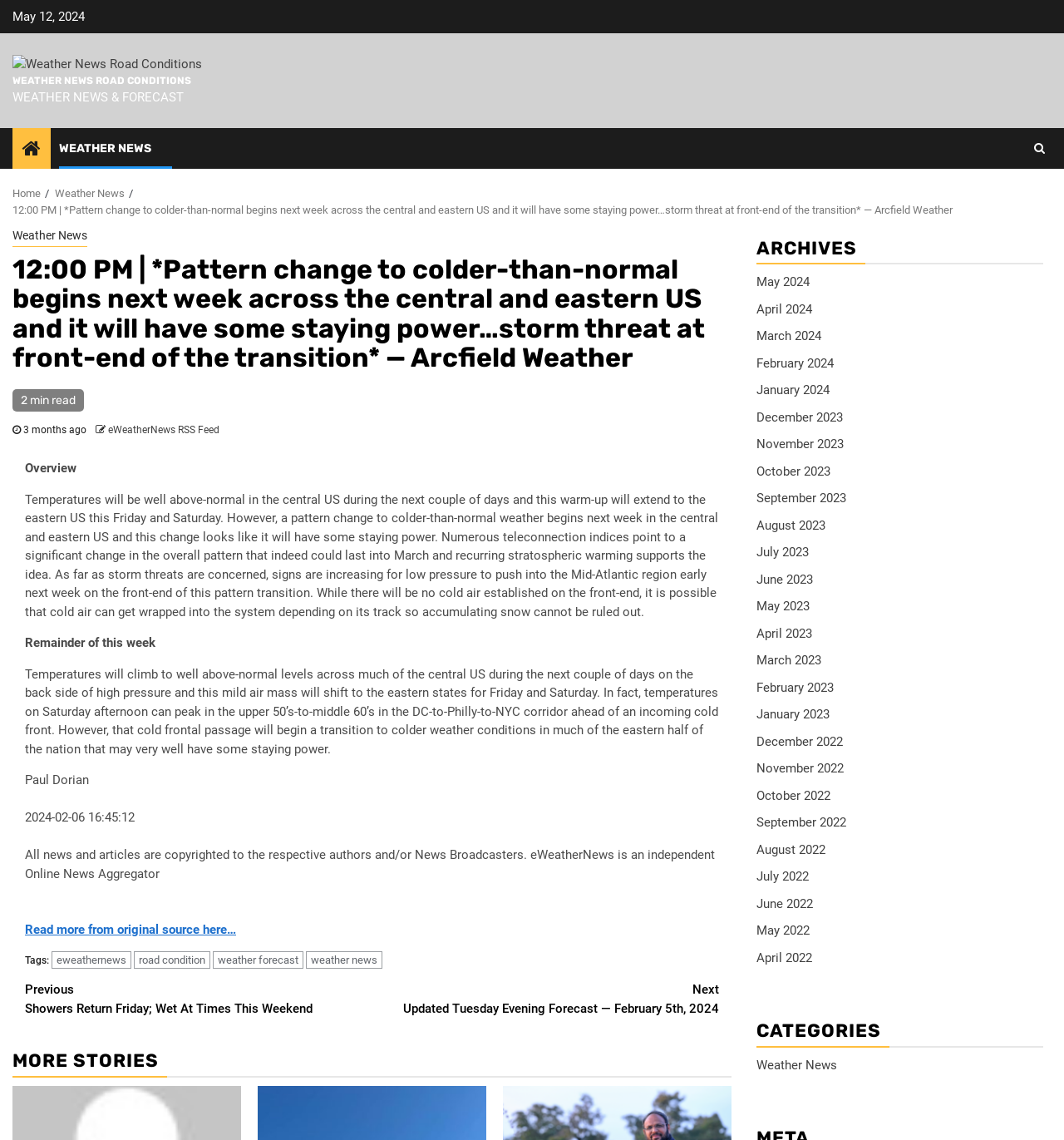Explain the webpage's design and content in an elaborate manner.

This webpage is a weather news article from Arcfield Weather, with a focus on a pattern change to colder-than-normal weather in the central and eastern US. At the top of the page, there is a header section with a title, "12:00 PM | *Pattern change to colder-than-normal begins next week across the central and eastern US and it will have some staying power…storm threat at front-end of the transition* — Arcfield Weather", and a link to "Weather News Road Conditions". Below this, there is a navigation section with links to "Home", "Weather News", and the current article.

The main article section is divided into several parts. The first part is an overview of the weather pattern change, which is well above-normal in the central US during the next couple of days and will extend to the eastern US this Friday and Saturday. The second part discusses the remainder of the week, with temperatures climbing to well above-normal levels across much of the central US. The article also mentions a storm threat at the front-end of the pattern transition.

The article is written by Paul Dorian and was published on February 6, 2024. There are also links to read more from the original source and to tags such as "eweathernews", "road condition", "weather forecast", and "weather news".

On the right side of the page, there is a section with links to more stories, archives, and categories. The archives section lists links to previous months, from May 2024 to December 2022. The categories section has a single link to "Weather News".

At the bottom of the page, there is a "Continue Reading" section with links to previous and next articles, including "Showers Return Friday; Wet At Times This Weekend" and "Updated Tuesday Evening Forecast — February 5th, 2024".